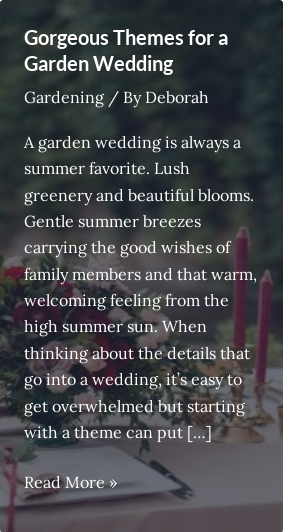Give a detailed account of what is happening in the image.

The image appears to depict a beautiful garden wedding setting, reflecting the enchanting atmosphere described in an article titled "Gorgeous Themes for a Garden Wedding." The article, authored by Deborah, emphasizes that garden weddings are a beloved choice for summer celebrations, highlighted by lush greenery and vibrant blooms. It captures the gentle summer breezes and warm vibes that accompany such special events. This setting seems perfect for an intimate gathering of family and friends, accentuated by elegant décor, including soft candlelight and floral arrangements. The article encourages readers to embrace these themes to create memorable moments during their wedding day. For further inspiration and helpful tips, readers can explore the full details in the linked article.